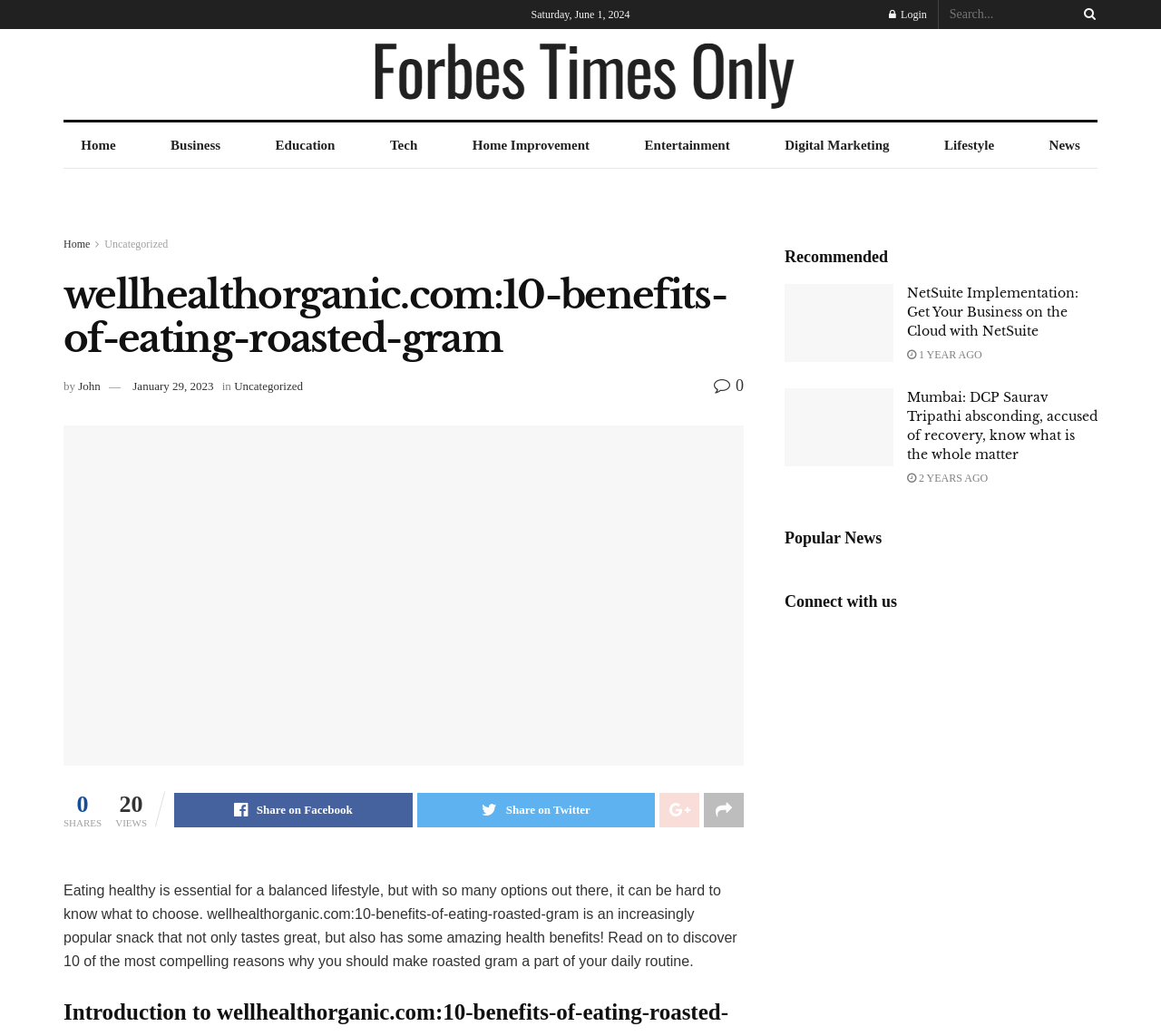Can you show the bounding box coordinates of the region to click on to complete the task described in the instruction: "Search for a topic"?

[0.818, 0.0, 0.945, 0.028]